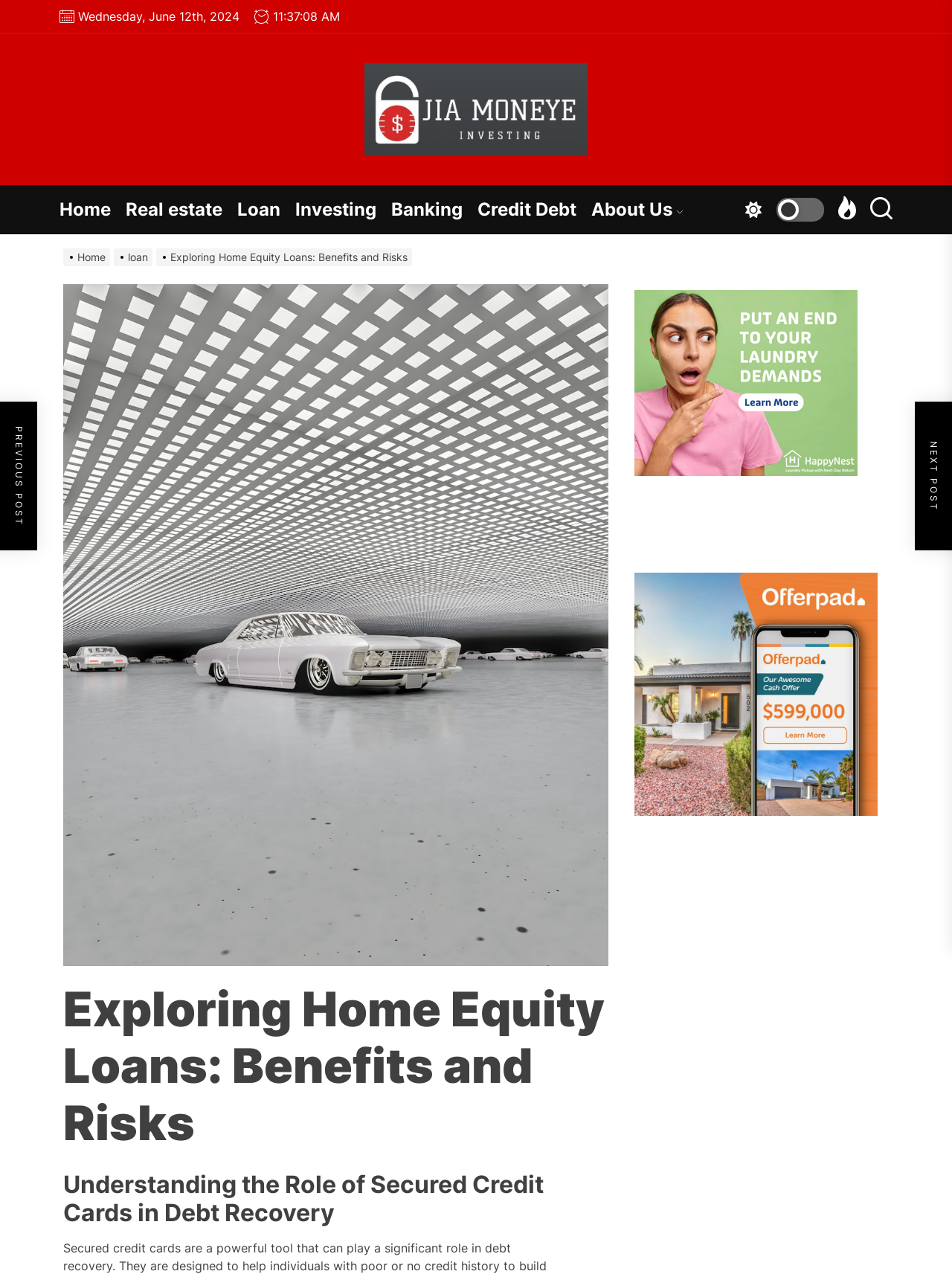Carefully examine the image and provide an in-depth answer to the question: How many navigation links are there?

I found the number of navigation links by looking at the horizontal navigation bar, which contains links to 'Home', 'Real estate', 'Loan', 'Investing', 'Banking', 'Credit Debt', and 'About Us'.